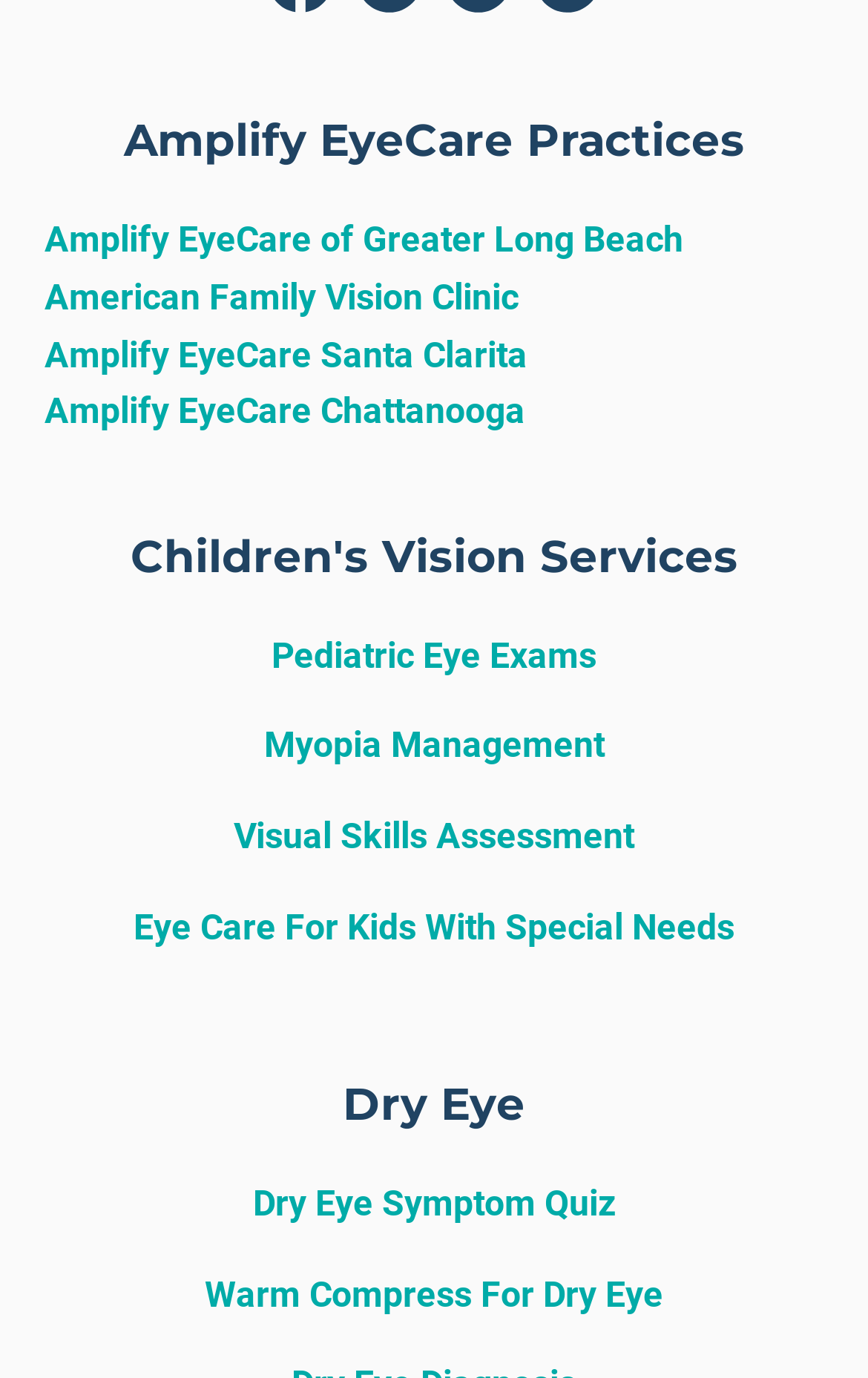How many eye care practices are listed?
Based on the image, provide a one-word or brief-phrase response.

4